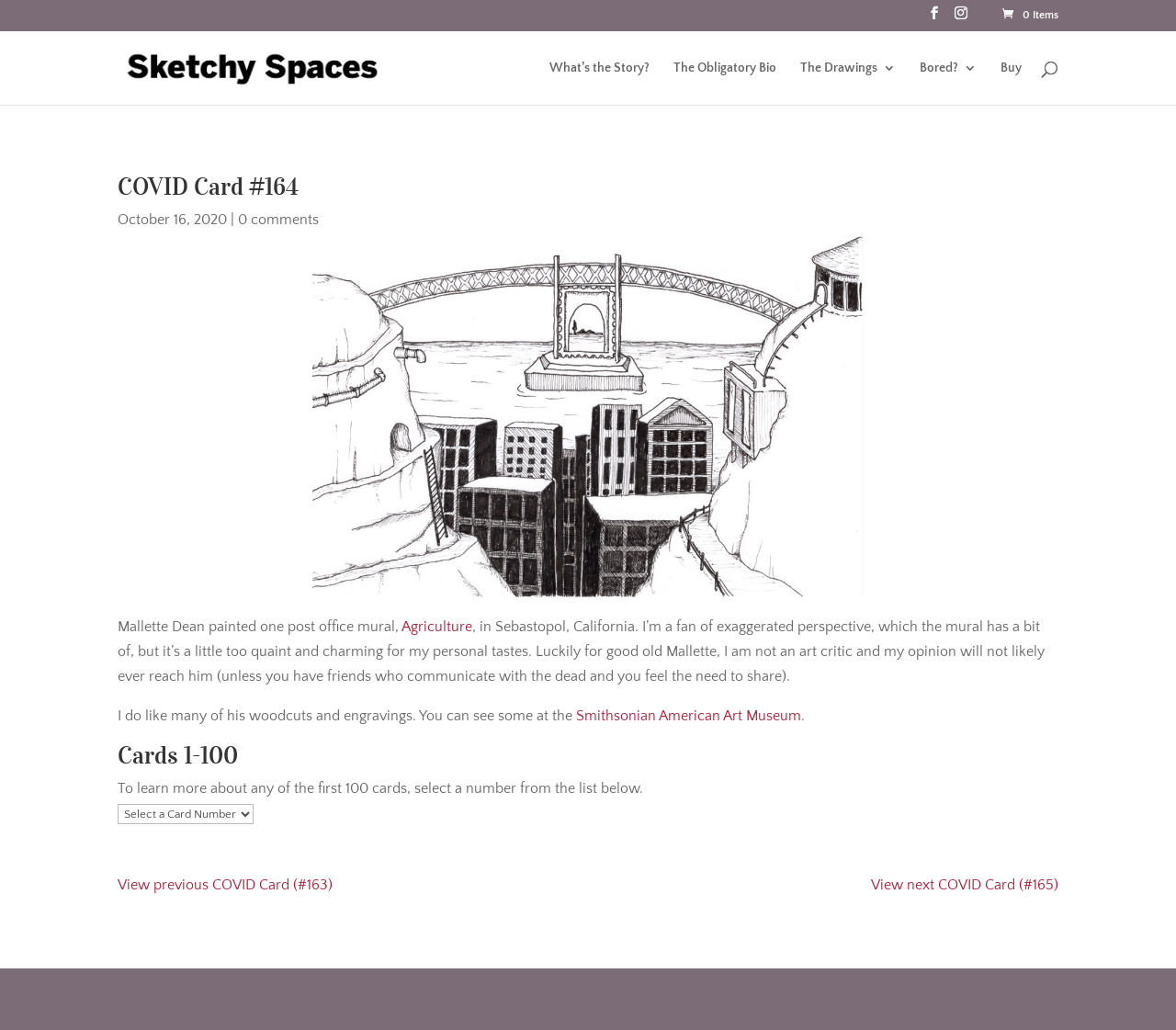Please mark the bounding box coordinates of the area that should be clicked to carry out the instruction: "View the next COVID Card".

[0.741, 0.851, 0.9, 0.867]